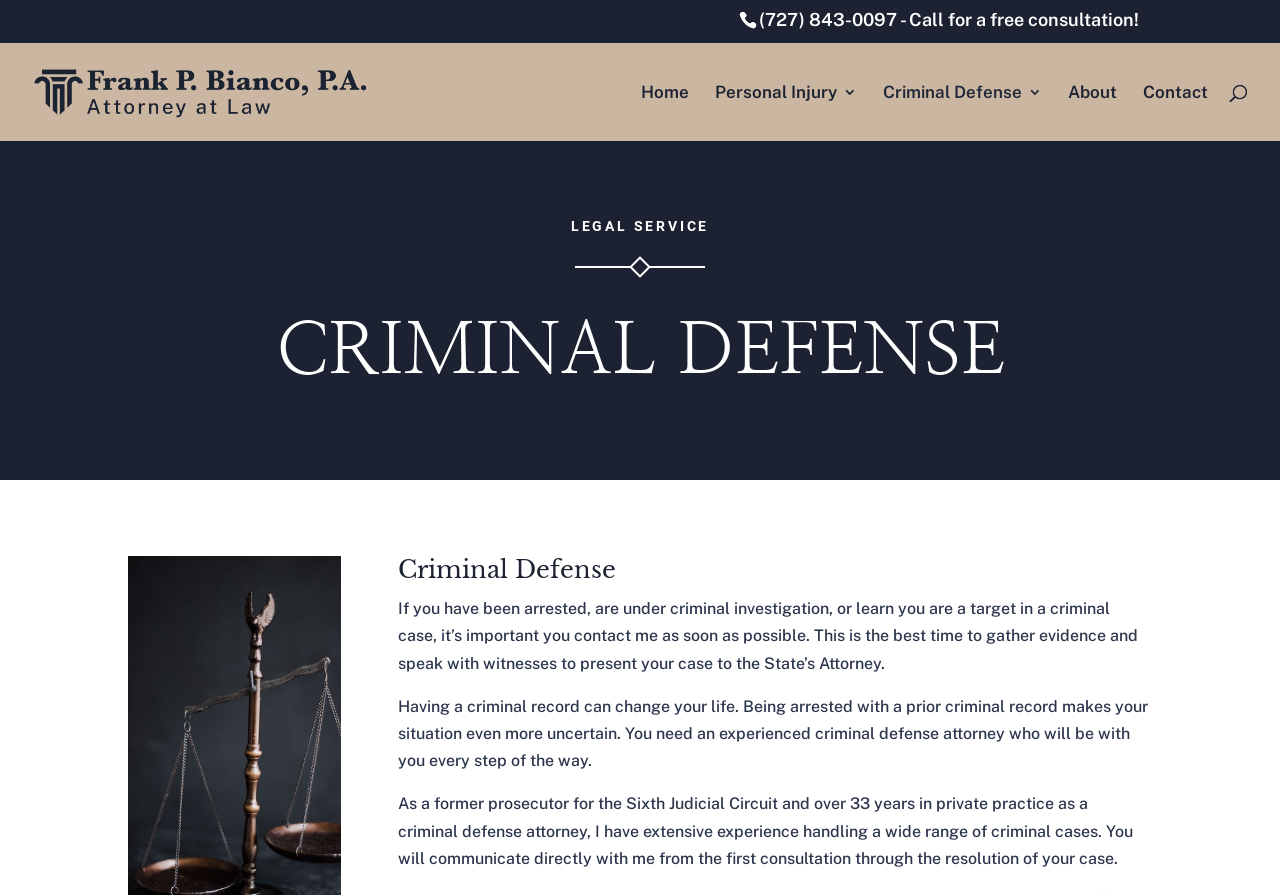What is the consequence of having a criminal record?
From the image, respond using a single word or phrase.

It can change your life